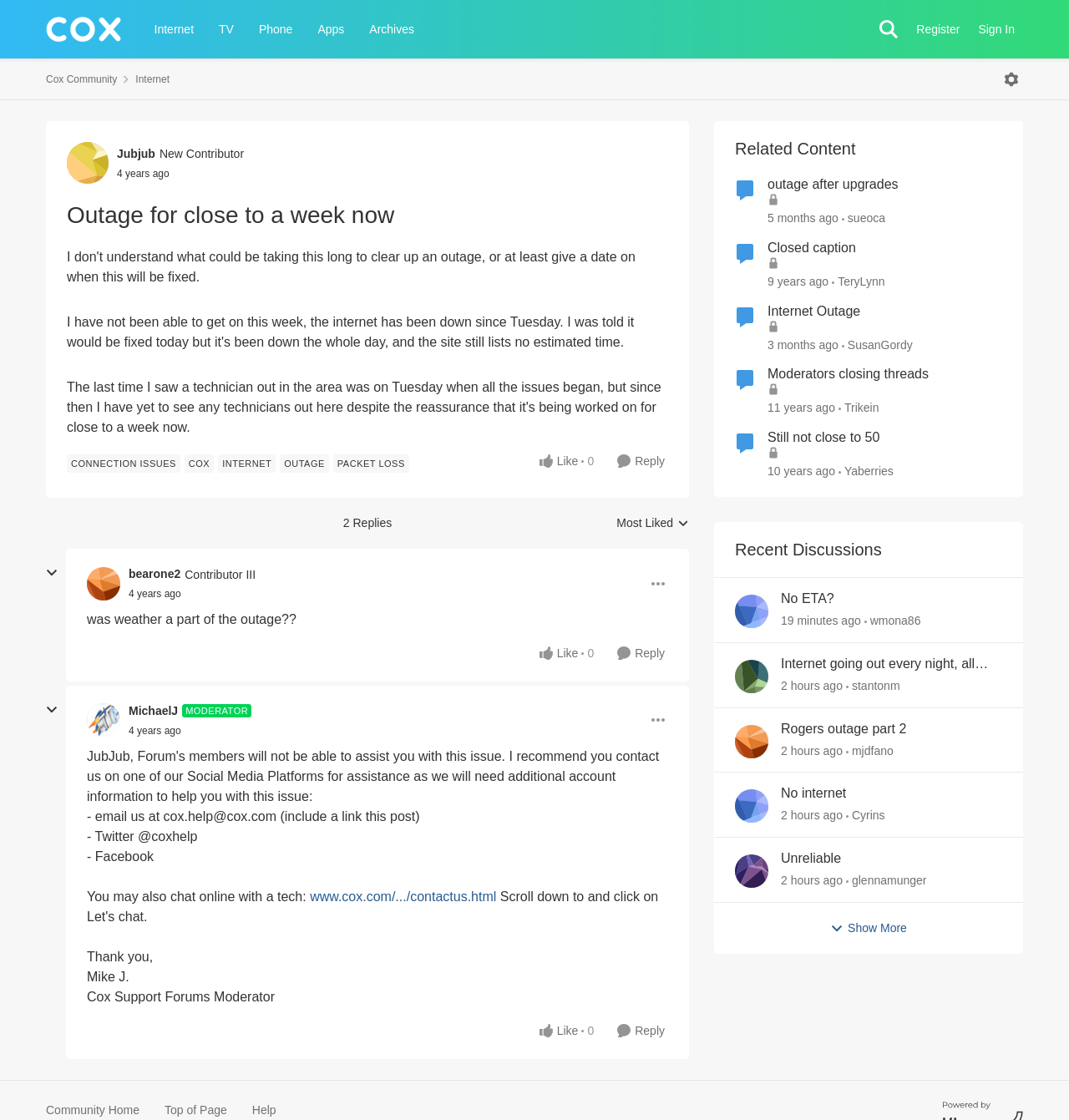Please mark the clickable region by giving the bounding box coordinates needed to complete this instruction: "View the 'Internet' section".

[0.136, 0.015, 0.189, 0.037]